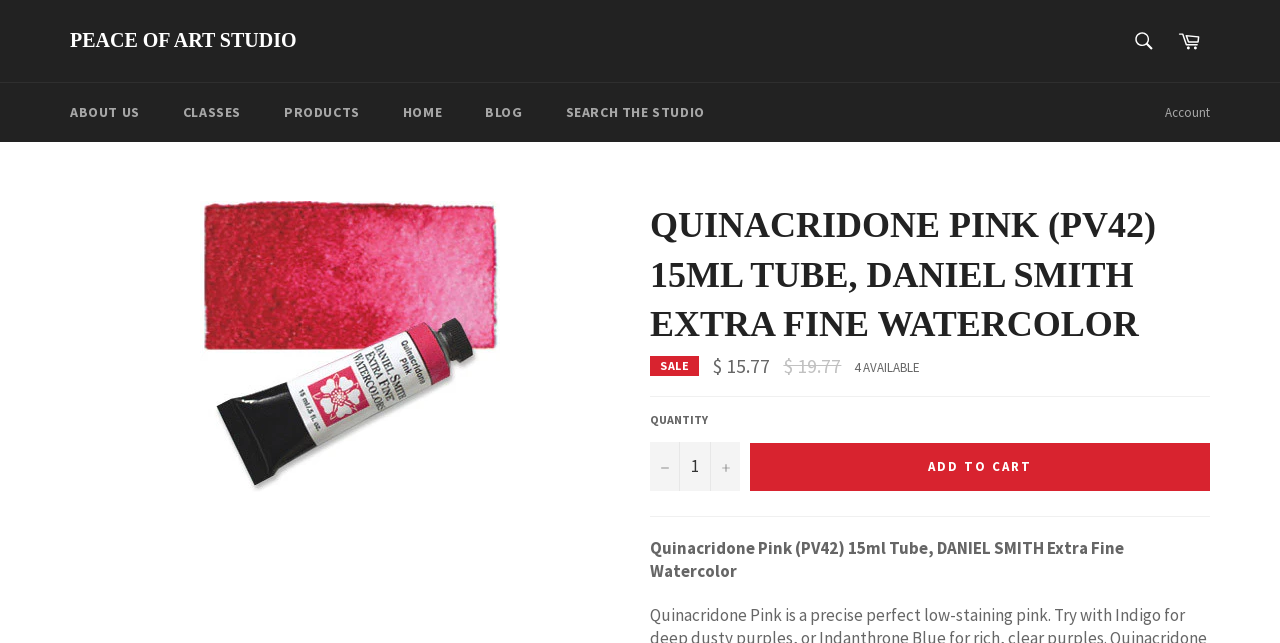Answer succinctly with a single word or phrase:
What is the name of the studio?

Peace Of Art Studio